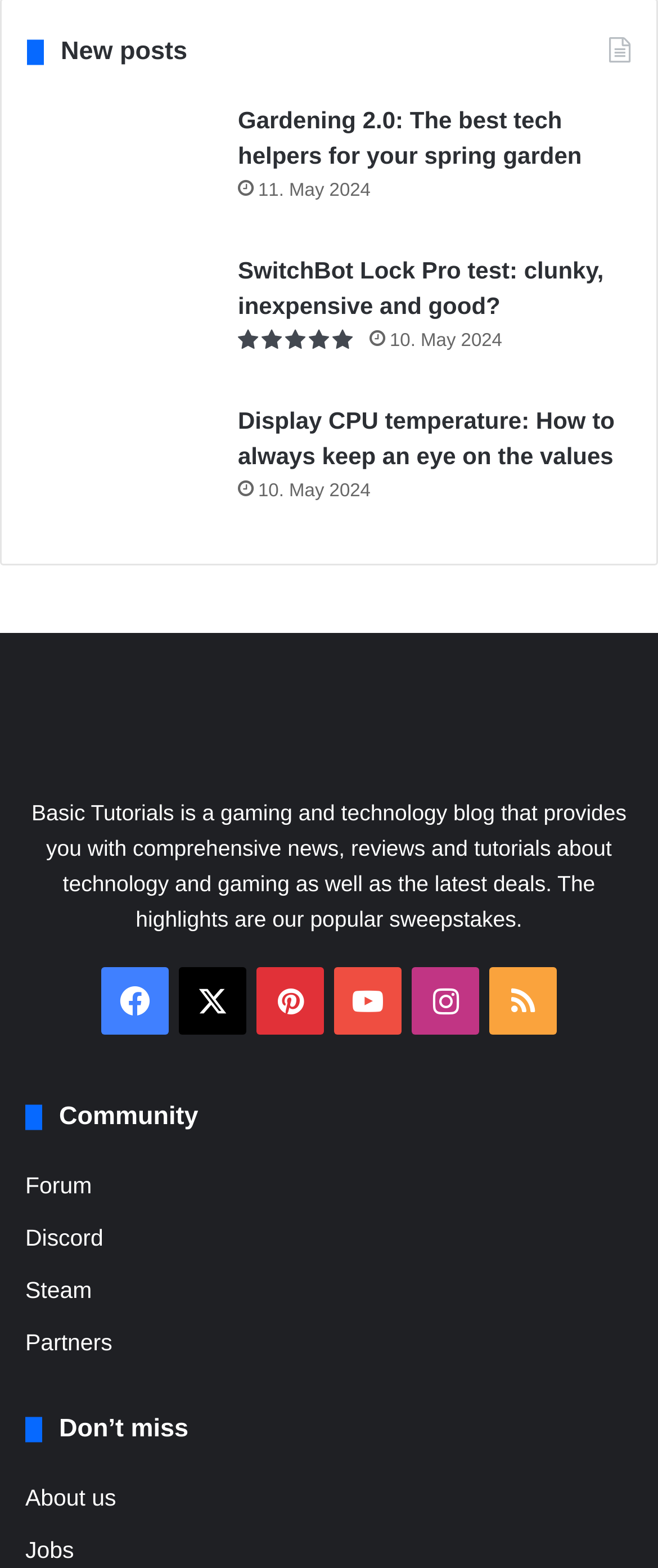What is the category of the blog?
Provide a detailed answer to the question using information from the image.

The category of the blog is identified by the StaticText element with the text 'Basic Tutorials is a gaming and technology blog...'. The category is gaming and technology.